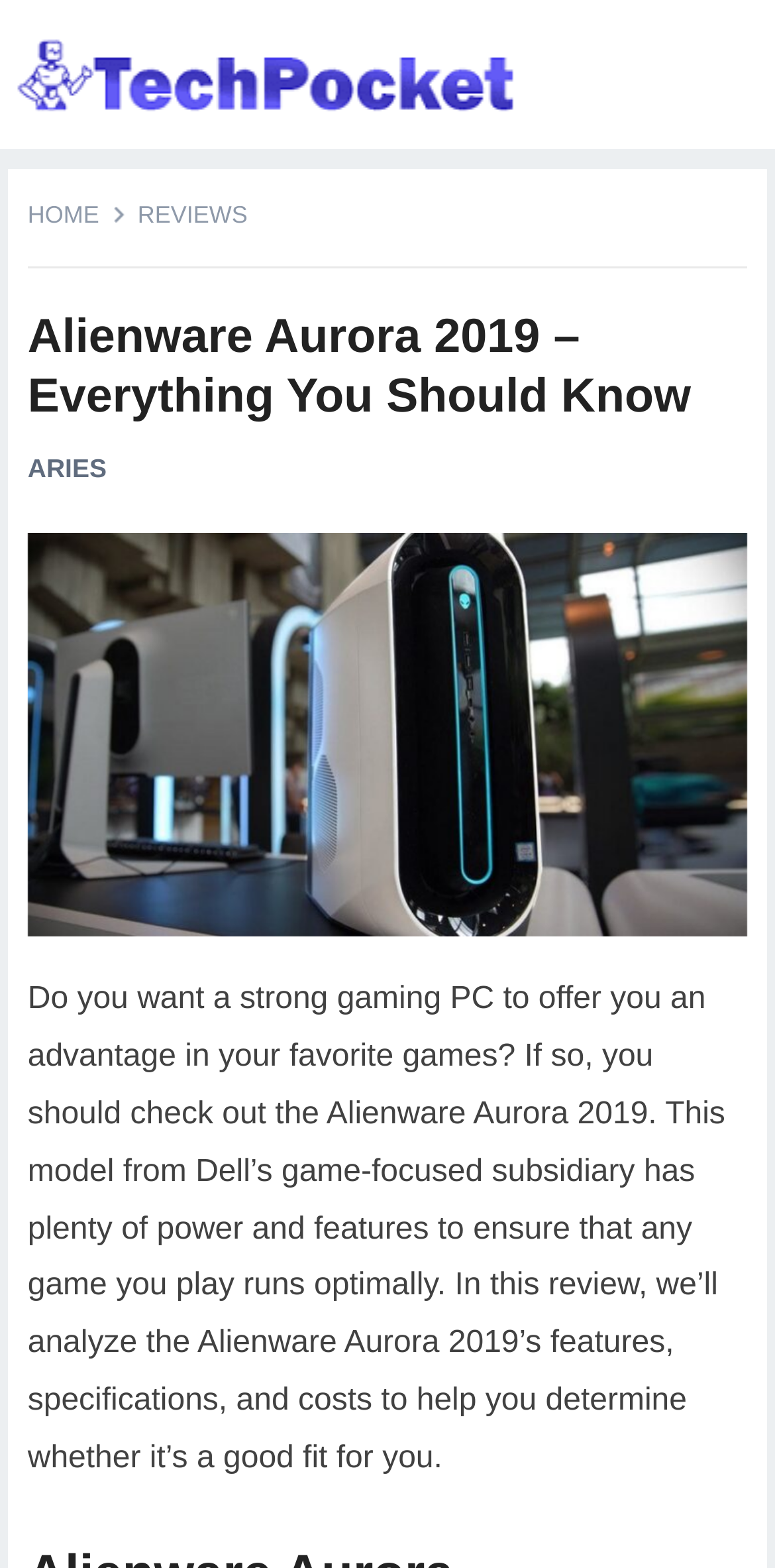How many navigation links are at the top of the page?
Carefully analyze the image and provide a detailed answer to the question.

By examining the webpage structure, I can see that there are three navigation links at the top of the page: 'HOME', 'REVIEWS', and a link with no text content.